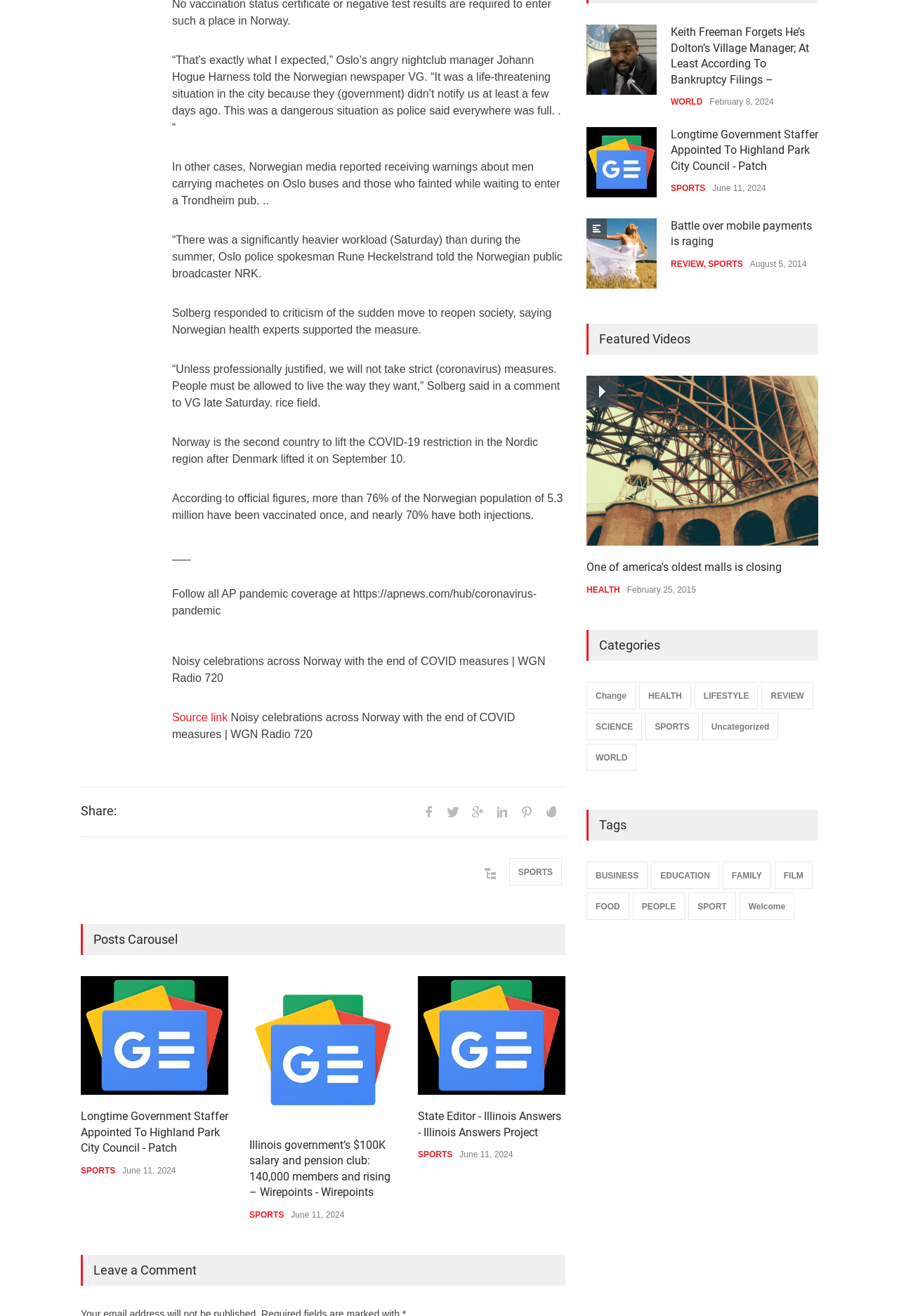Identify the bounding box coordinates of the part that should be clicked to carry out this instruction: "Share this article".

[0.09, 0.61, 0.13, 0.622]